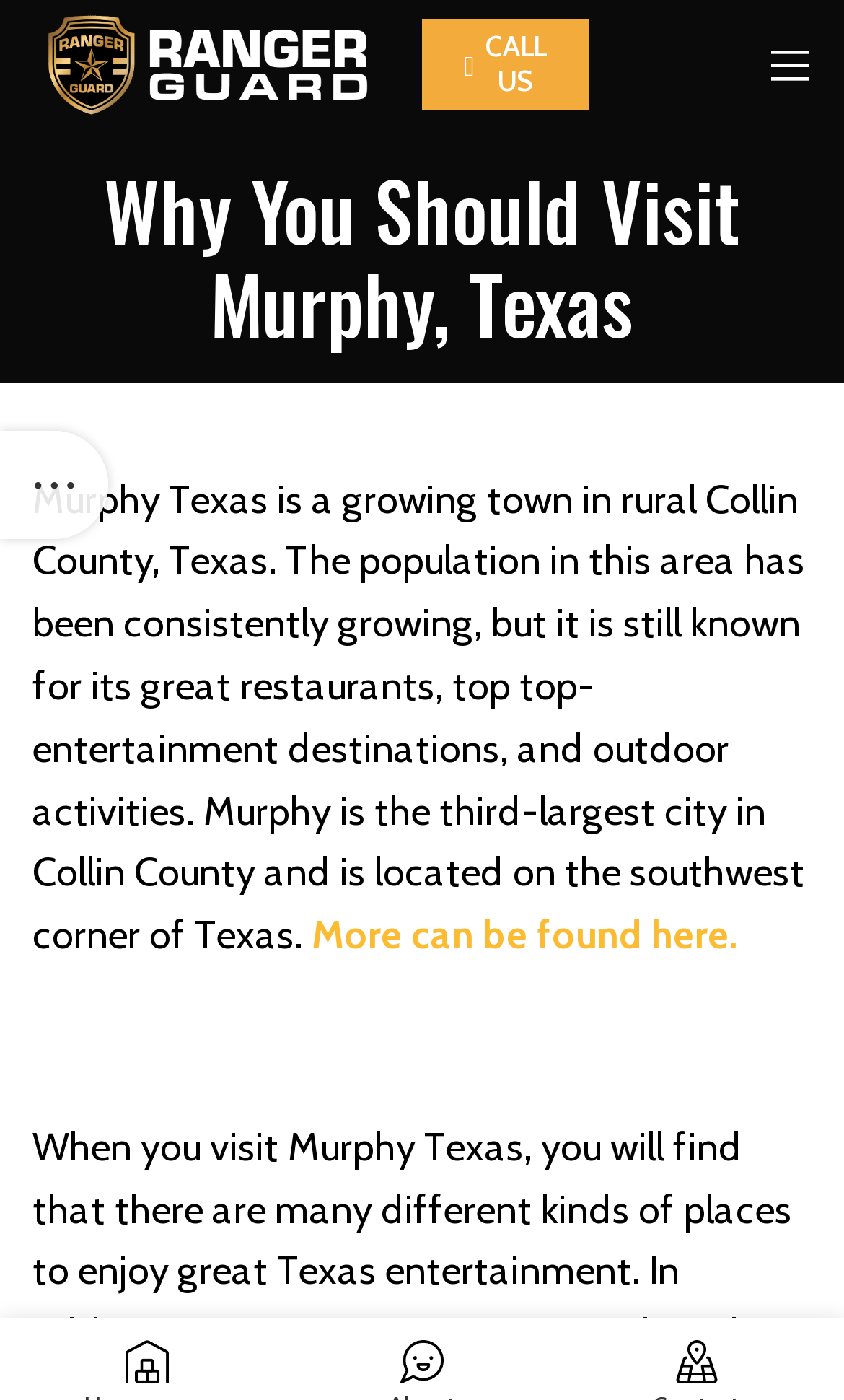Summarize the contents and layout of the webpage in detail.

The webpage is about Murphy, Texas, a growing town in rural Collin County. At the top left corner, there is a site logo, accompanied by an image of "Ranger Guard and Investigations". On the top right corner, there are two links: "CALL US" and "Open mobile menu". 

Below the logo, there is a heading "Why You Should Visit Murphy, Texas" that spans almost the entire width of the page. Underneath the heading, there is a paragraph of text that describes Murphy, Texas, mentioning its growth, restaurants, entertainment destinations, and outdoor activities. The text also mentions that Murphy is the third-largest city in Collin County and is located on the southwest corner of Texas. 

Following the paragraph, there is a link "More can be found here." and a small non-descriptive text element. On the left side of the page, there is a sidebar link with three icons at the bottom: an image of a warehouse, a happy face icon, and a map pin icon.